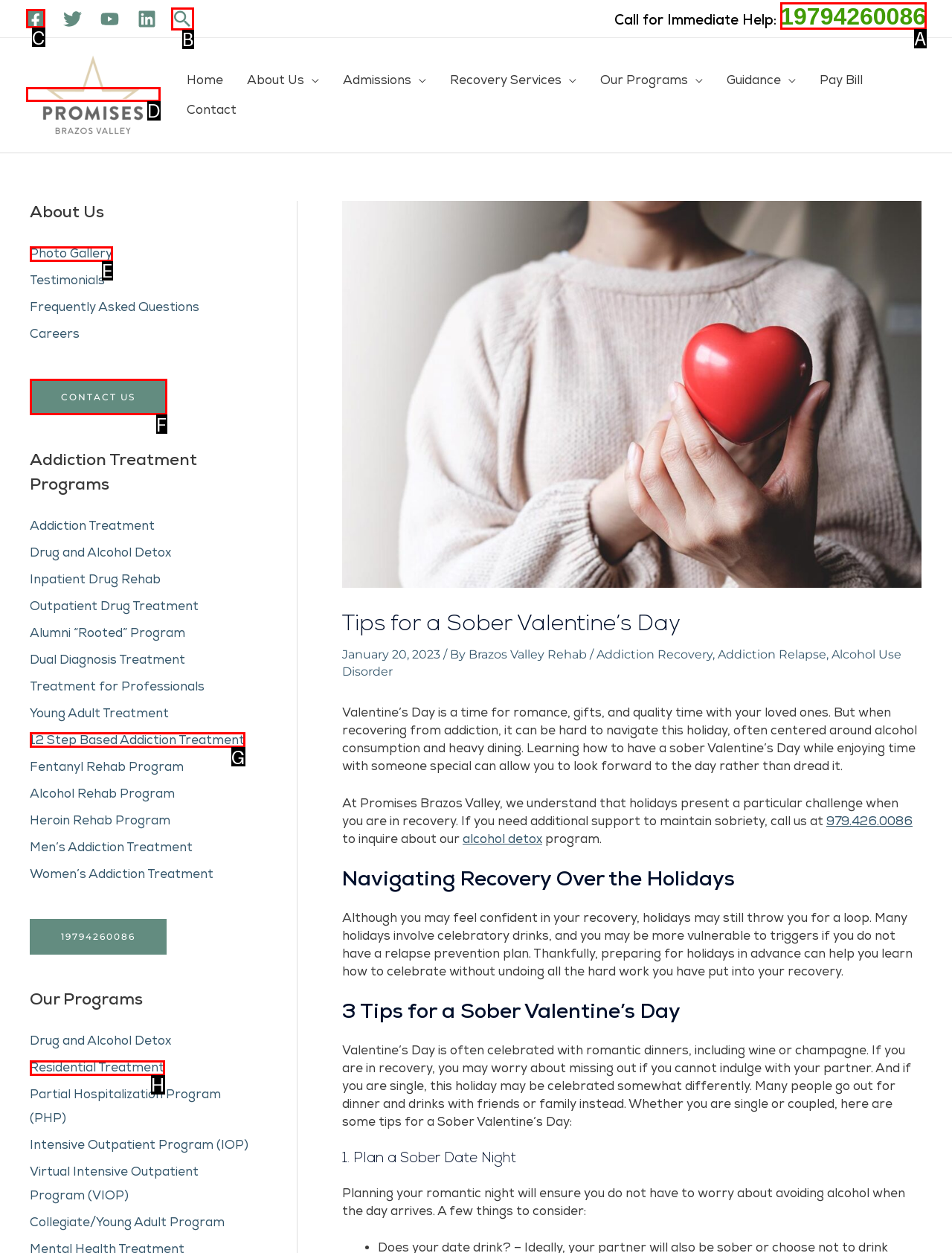Which HTML element among the options matches this description: 12 Step Based Addiction Treatment? Answer with the letter representing your choice.

G